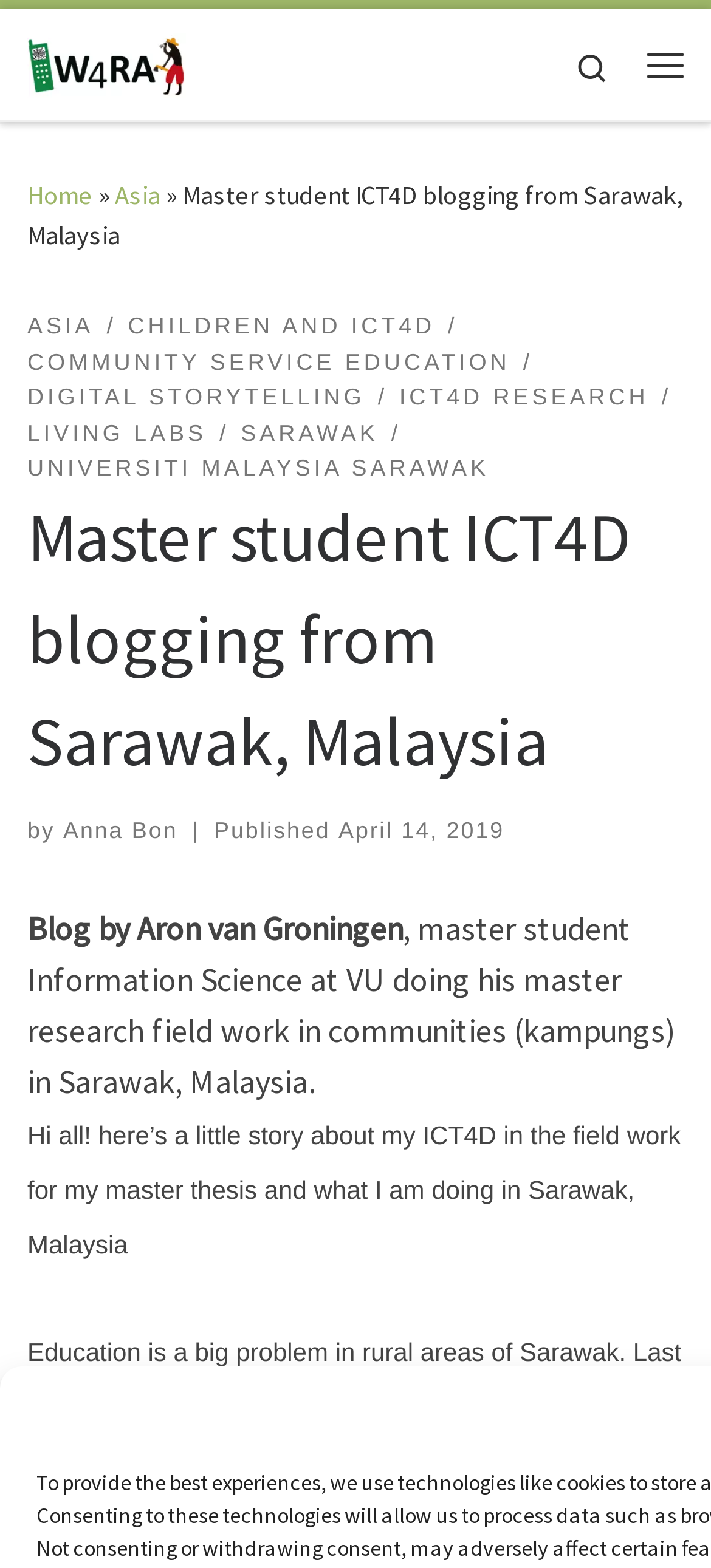Provide the bounding box coordinates of the section that needs to be clicked to accomplish the following instruction: "Go to the 'Home' page."

[0.038, 0.114, 0.131, 0.135]